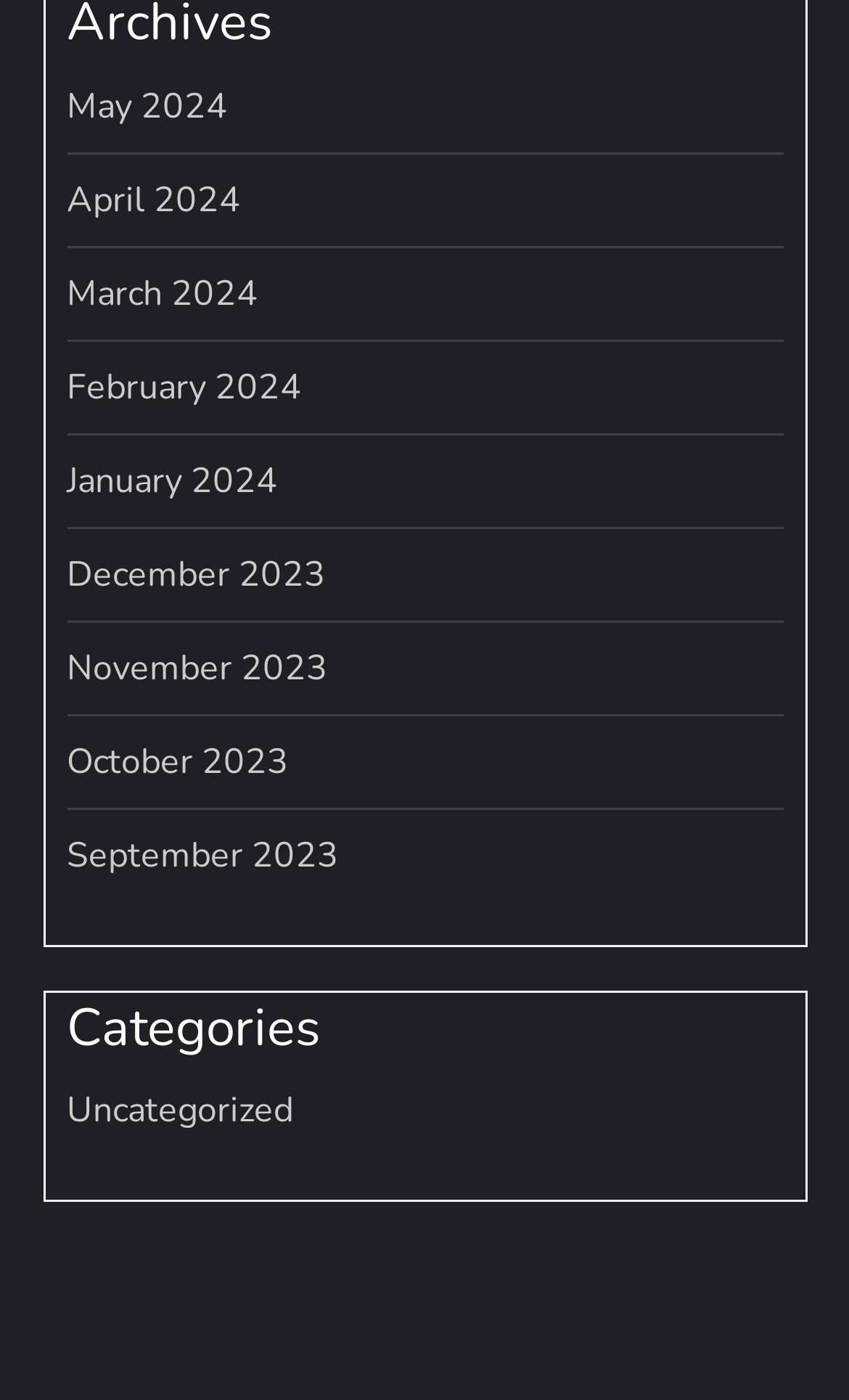Given the description of a UI element: "Uncategorized", identify the bounding box coordinates of the matching element in the webpage screenshot.

[0.078, 0.772, 0.345, 0.815]